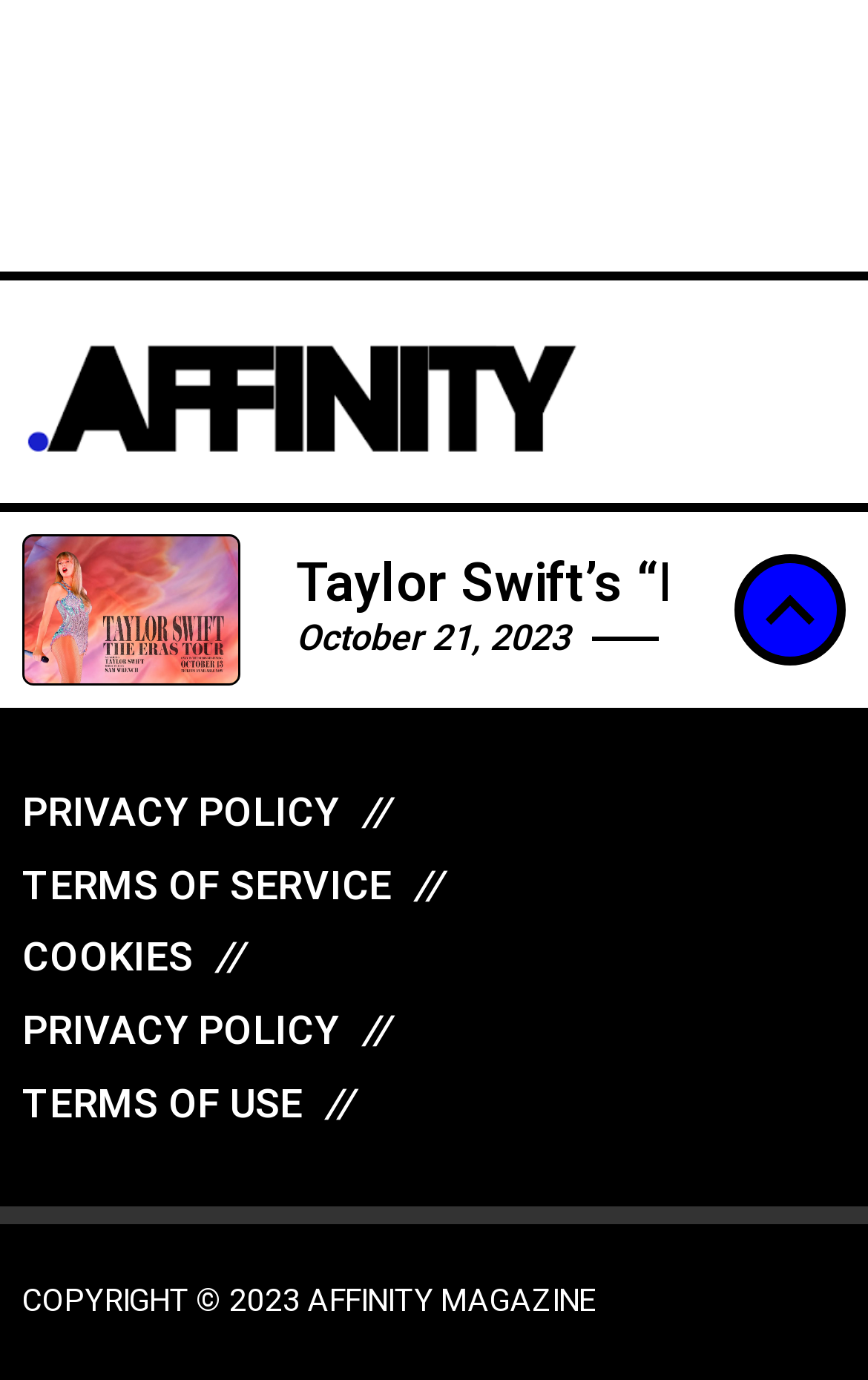How many links are there in the webpage?
Look at the screenshot and respond with one word or a short phrase.

11